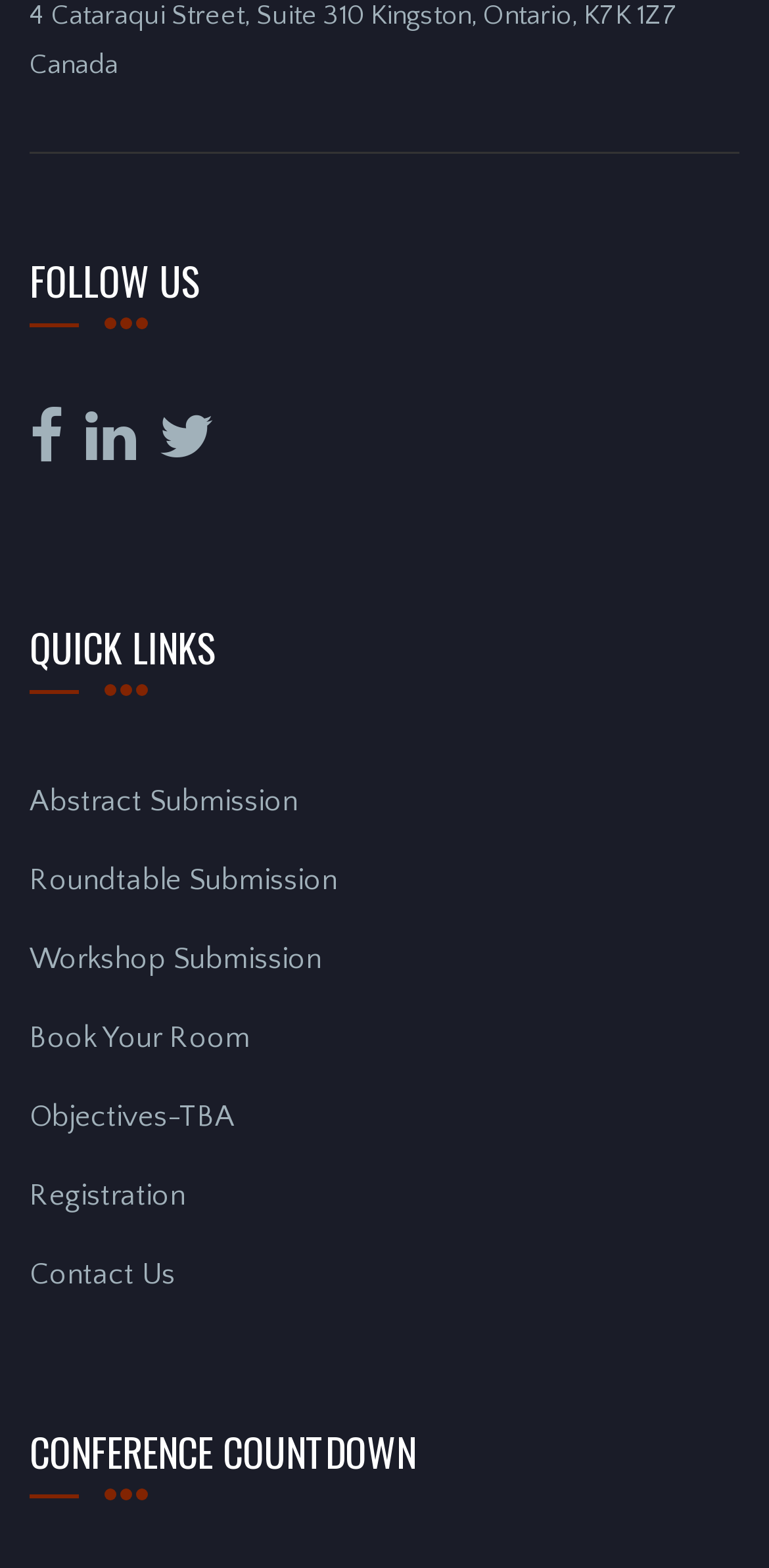Identify the bounding box coordinates for the UI element that matches this description: "Book Your Room".

[0.038, 0.651, 0.326, 0.672]